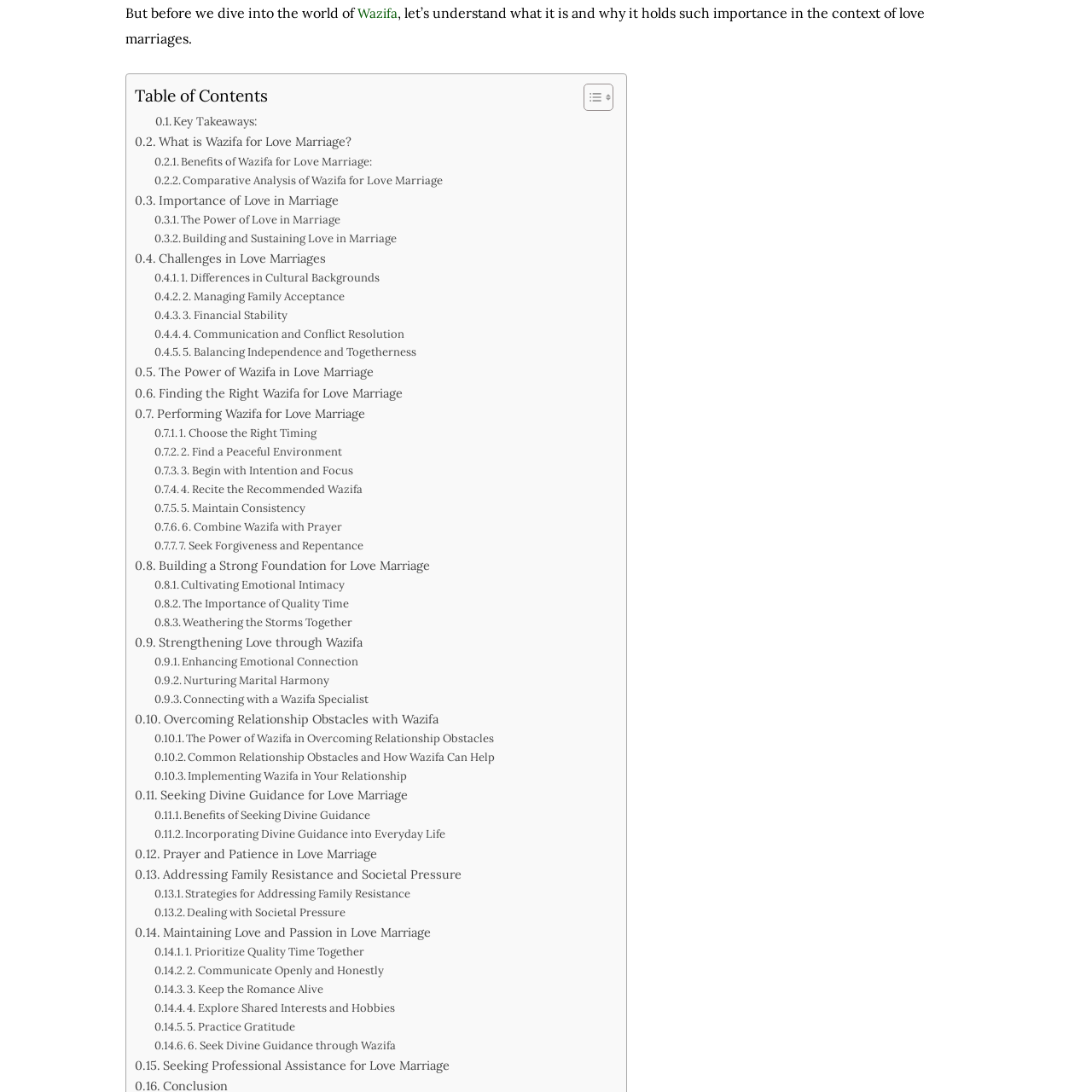Locate the bounding box coordinates of the clickable region to complete the following instruction: "Go to the home page."

None